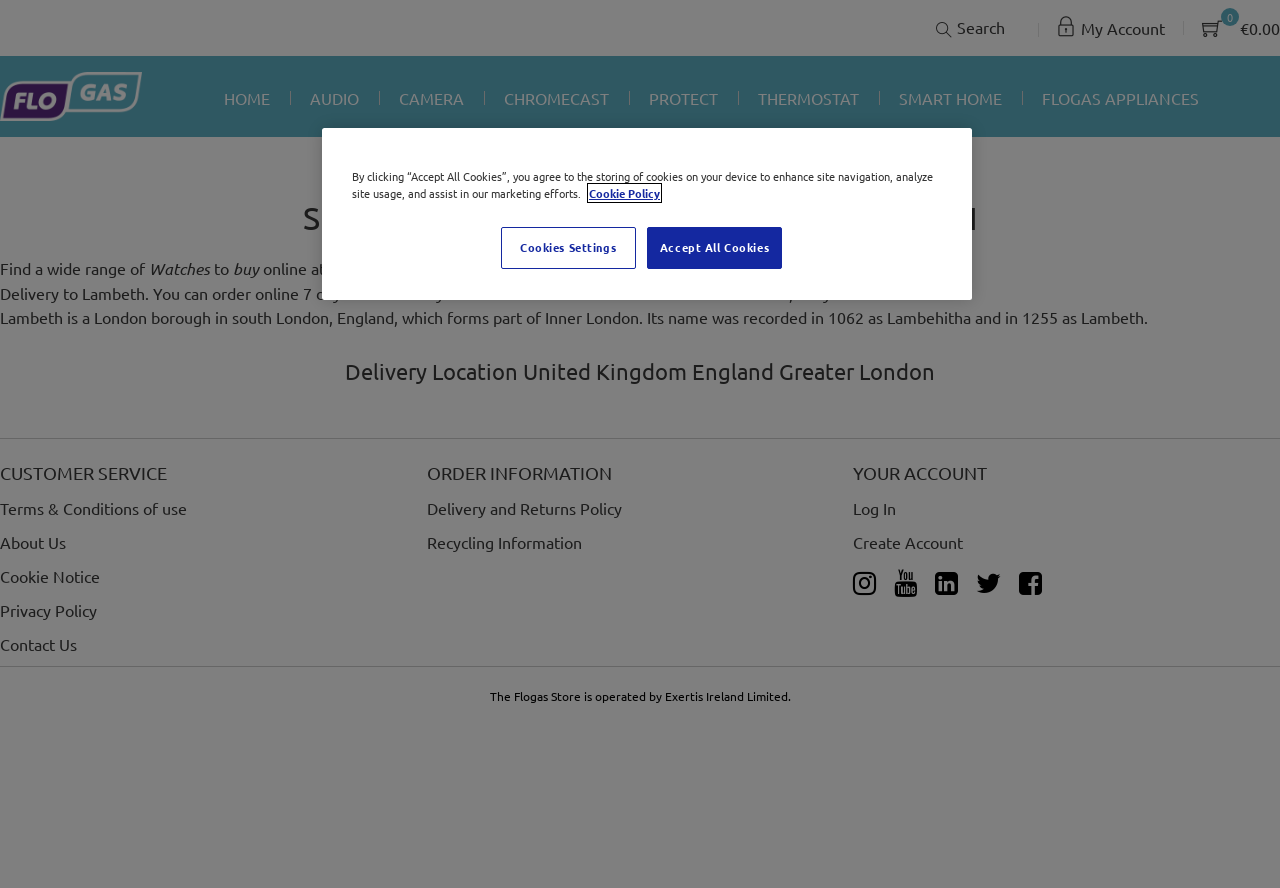Locate the UI element described as follows: "Increase quantity for Panther Bracelet". Return the bounding box coordinates as four float numbers between 0 and 1 in the order [left, top, right, bottom].

None